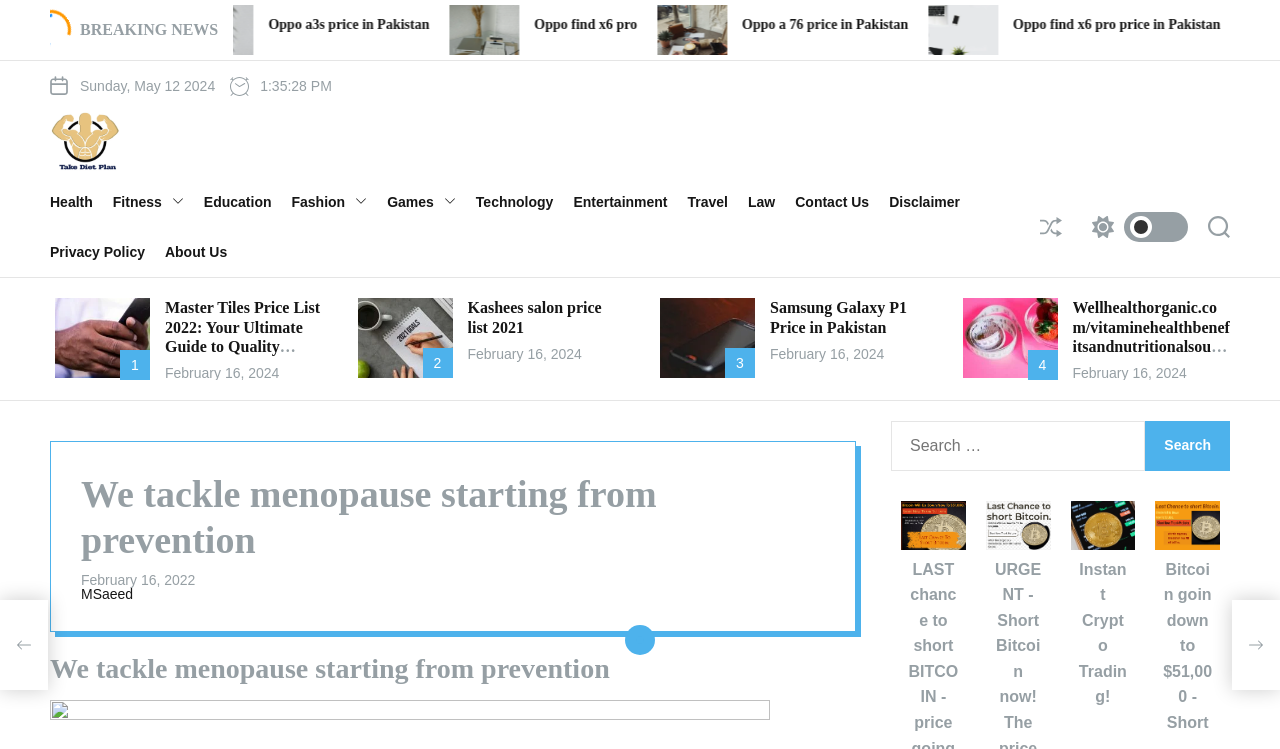Please specify the bounding box coordinates of the clickable region necessary for completing the following instruction: "Switch to light mode". The coordinates must consist of four float numbers between 0 and 1, i.e., [left, top, right, bottom].

[0.845, 0.27, 0.928, 0.337]